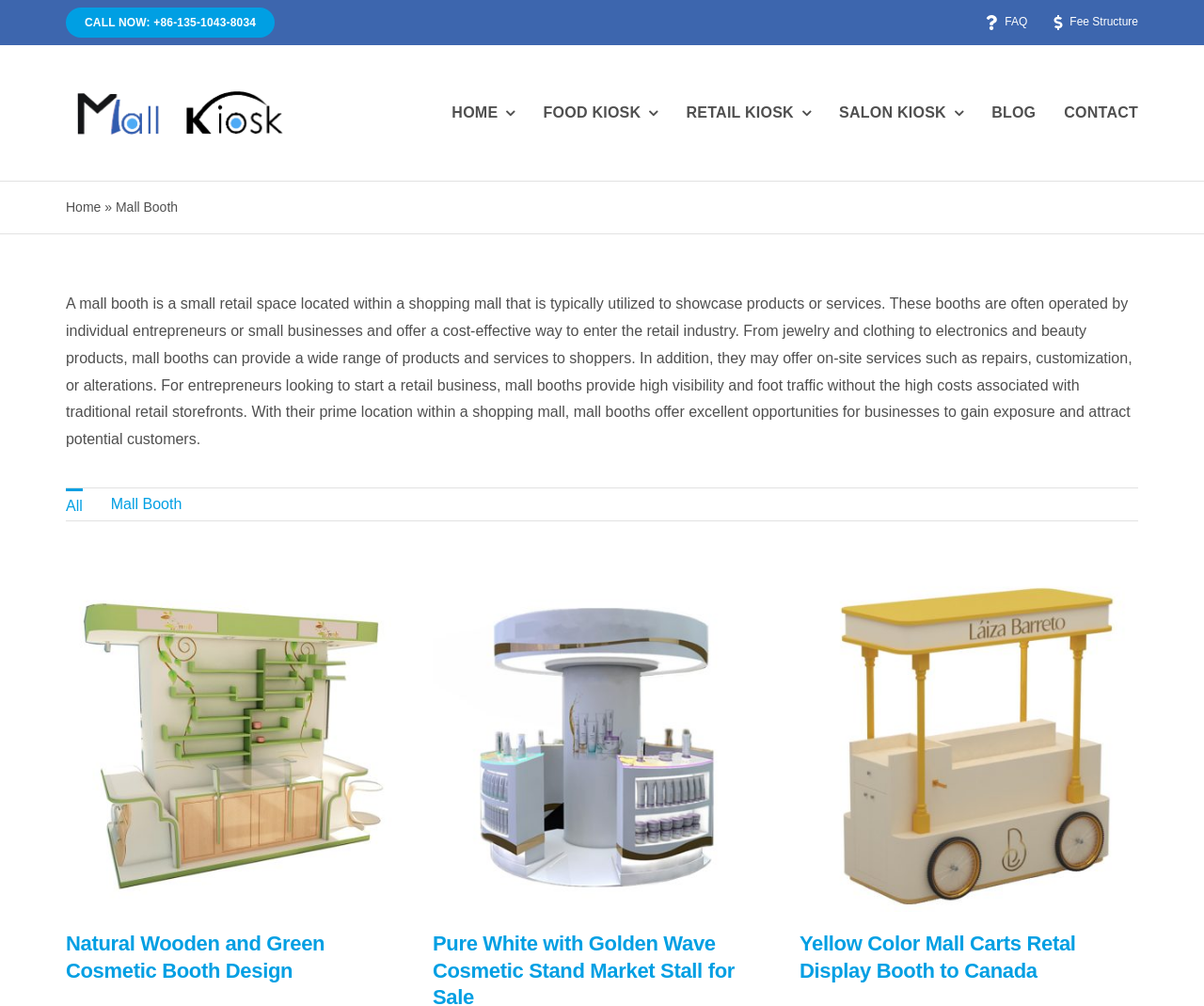Provide an in-depth caption for the elements present on the webpage.

The webpage is about a company that sells custom mall booths, showcases, stands, and stalls. At the top left corner, there is a "CALL NOW" button with a phone number, and next to it is the company's logo, "Mall Kiosk". 

Below the logo, there are two navigation menus: "Plumber Secondary Menu" and "Top Main Menu". The "Plumber Secondary Menu" has links to "FAQ" and "Fee Structure", while the "Top Main Menu" has links to "HOME", "FOOD KIOSK", "RETAIL KIOSK", "SALON KIOSK", "BLOG", and "CONTACT".

On the left side of the page, there is a "Breadcrumb" navigation menu that shows the current page's location, with links to "Home" and "Mall Booth". Below the breadcrumb, there is a long paragraph of text that describes what a mall booth is and its benefits for entrepreneurs.

To the right of the paragraph, there is a vertical menu called "Portfolio Filters" with options to filter by "All" or "Mall Booth". Below the filter menu, there are three sections, each with a heading, a link, and an image. The headings are "Natural Wooden and Green Cosmetic Booth Design", "Pure White with Golden Wave Cosmetic Stand Market Stall for Sale", and "Yellow Color Mall Carts Retal Display Booth to Canada". Each section has a link to a specific product and an image of the product, such as a makeup counter, a market stall, and a mall cart, respectively.